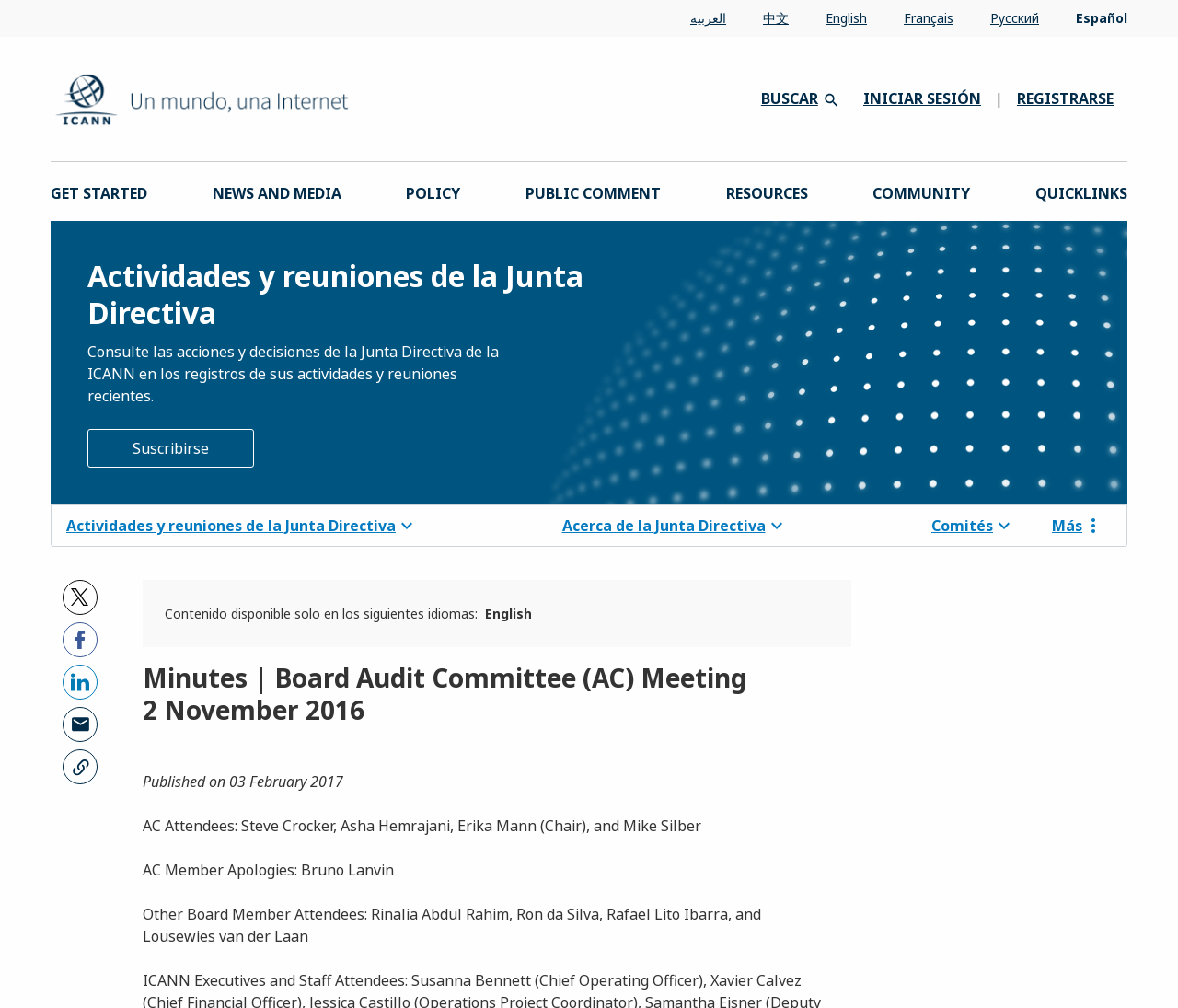Give a one-word or short phrase answer to the question: 
How many languages is the content available in?

1